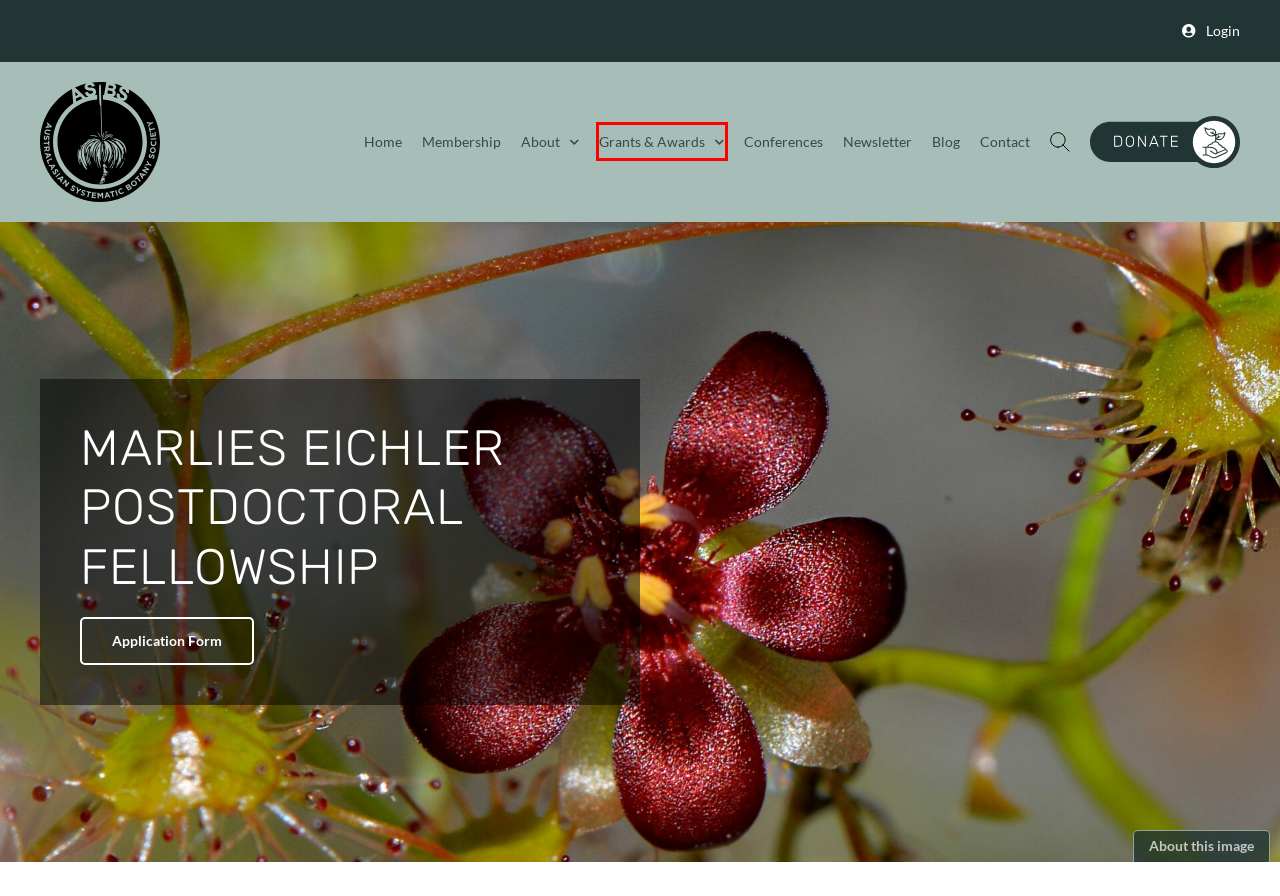You have a screenshot showing a webpage with a red bounding box highlighting an element. Choose the webpage description that best fits the new webpage after clicking the highlighted element. The descriptions are:
A. About | Australasian Systematic Botany Society
B. Grants & Awards | Australasian Systematic Botany Society
C. Newsletter | Australasian Systematic Botany Society
D. Contact | Australasian Systematic Botany Society
E. Login | Australasian Systematic Botany Society
F. Membership | Australasian Systematic Botany Society
G. Conferences | Australasian Systematic Botany Society
H. Blog | Australasian Systematic Botany Society

B